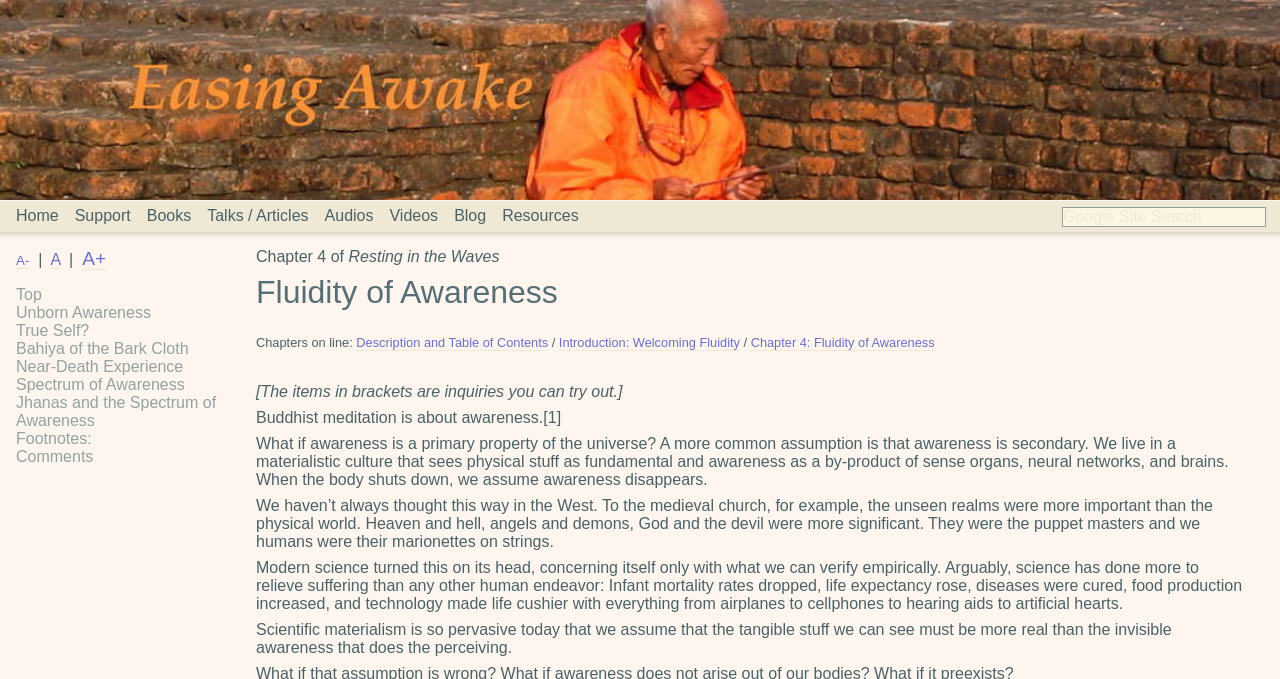Based on the element description: "Bahiya of the Bark Cloth", identify the UI element and provide its bounding box coordinates. Use four float numbers between 0 and 1, [left, top, right, bottom].

[0.012, 0.501, 0.147, 0.526]